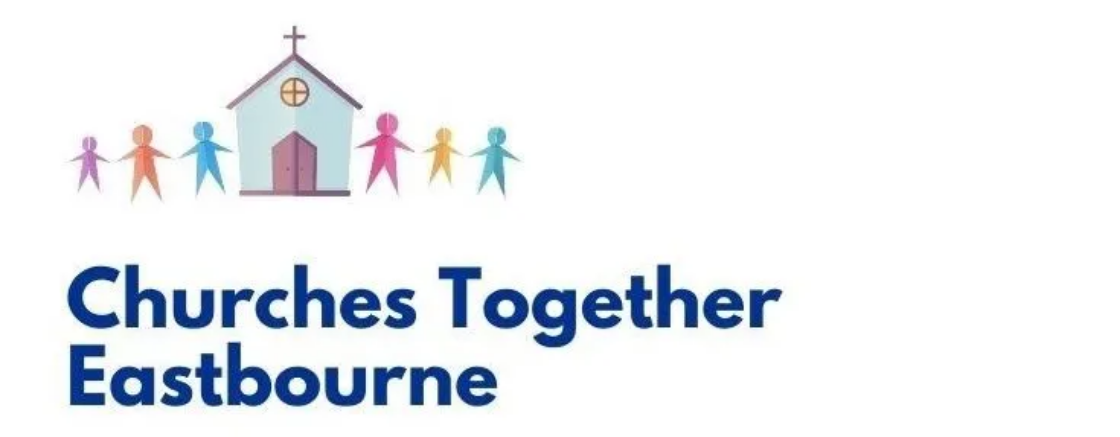Using the information shown in the image, answer the question with as much detail as possible: What does the church's entrance symbolize?

The church is depicted with a welcoming entrance, symbolizing faith and outreach, which implies that the church is open and welcoming to everyone.